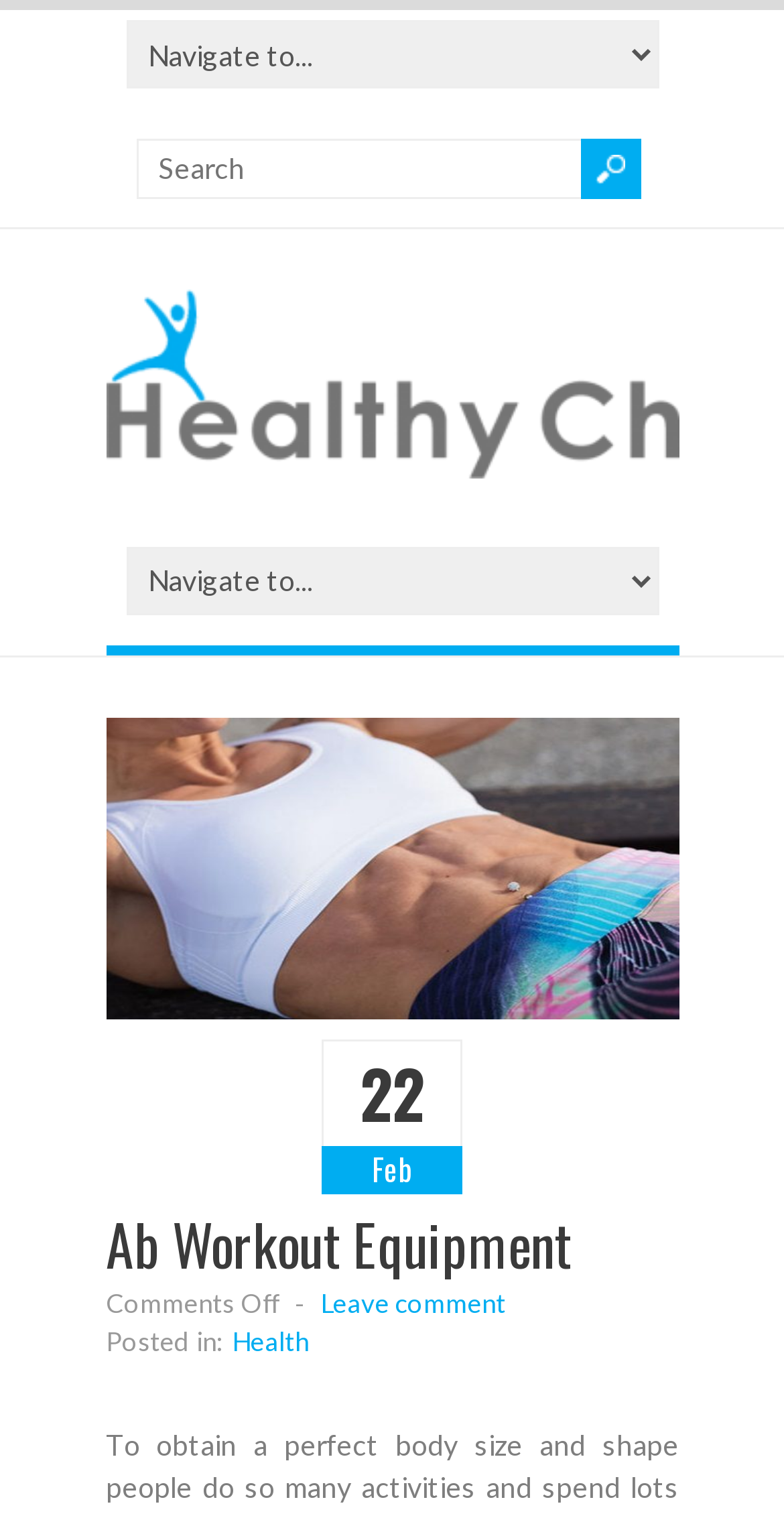Given the element description "Health" in the screenshot, predict the bounding box coordinates of that UI element.

[0.296, 0.873, 0.394, 0.894]